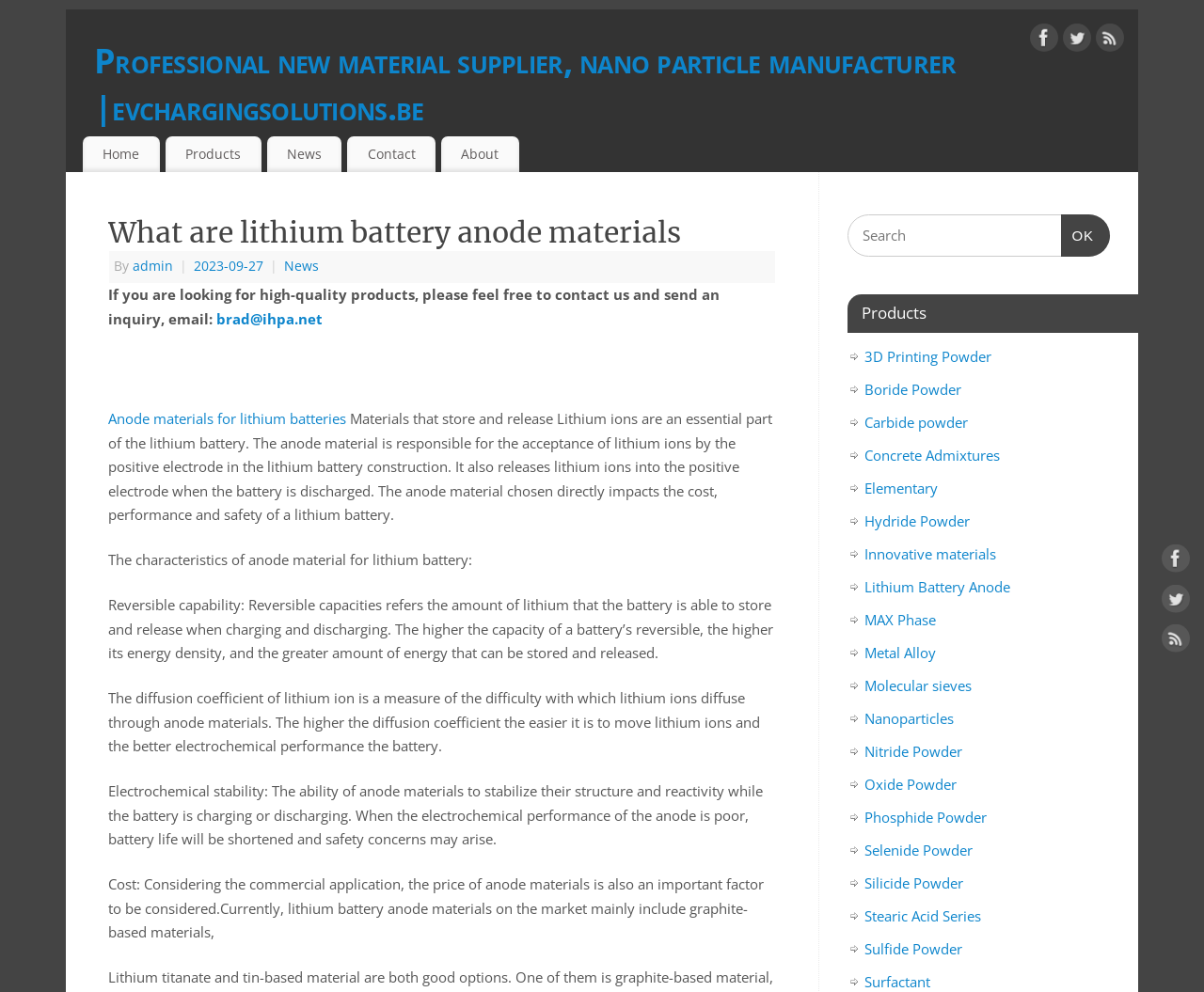Please identify the bounding box coordinates of the area I need to click to accomplish the following instruction: "Explore the Products page".

[0.704, 0.297, 0.948, 0.335]